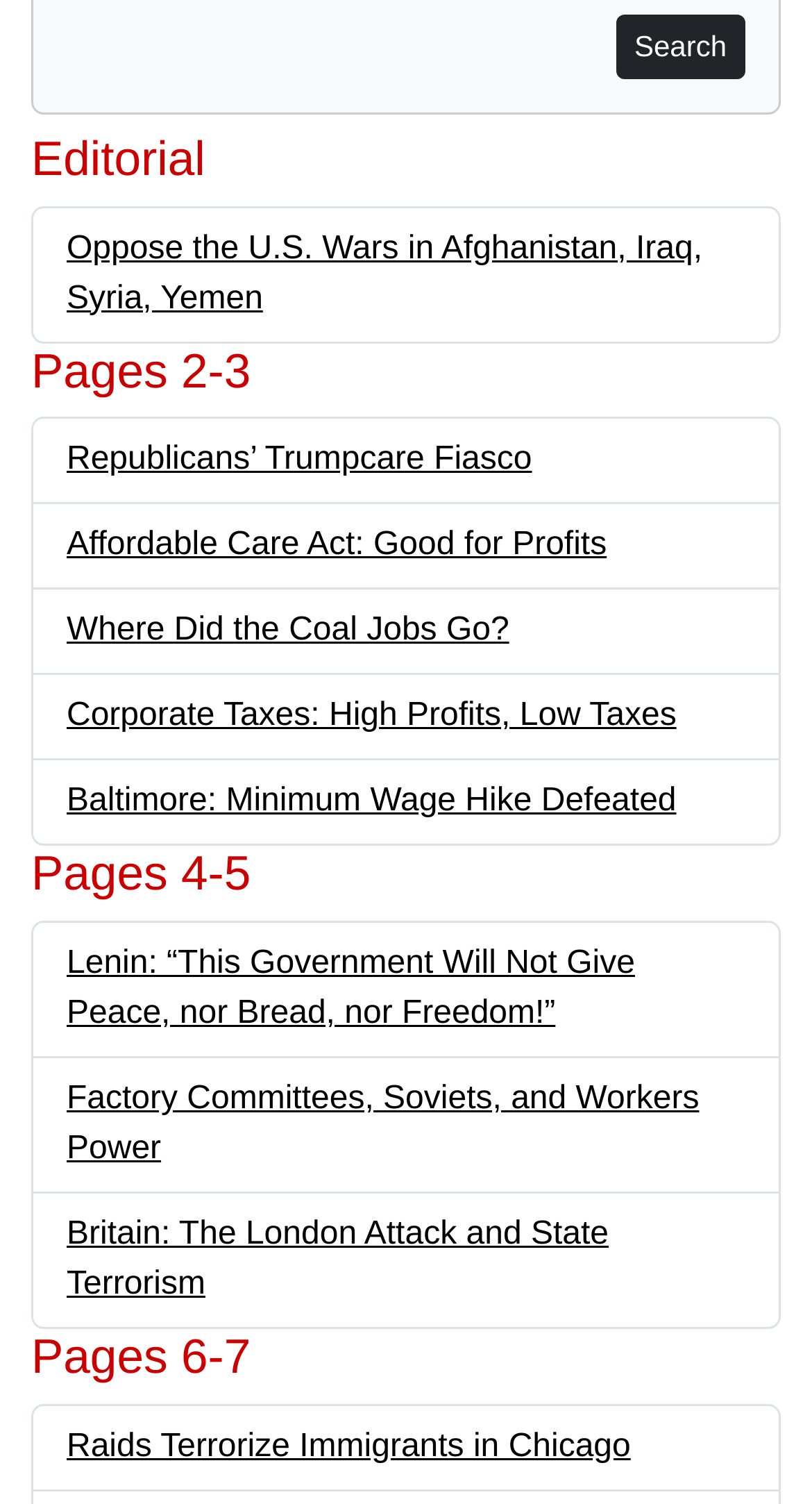What type of content is featured on this webpage?
Based on the visual content, answer with a single word or a brief phrase.

News articles